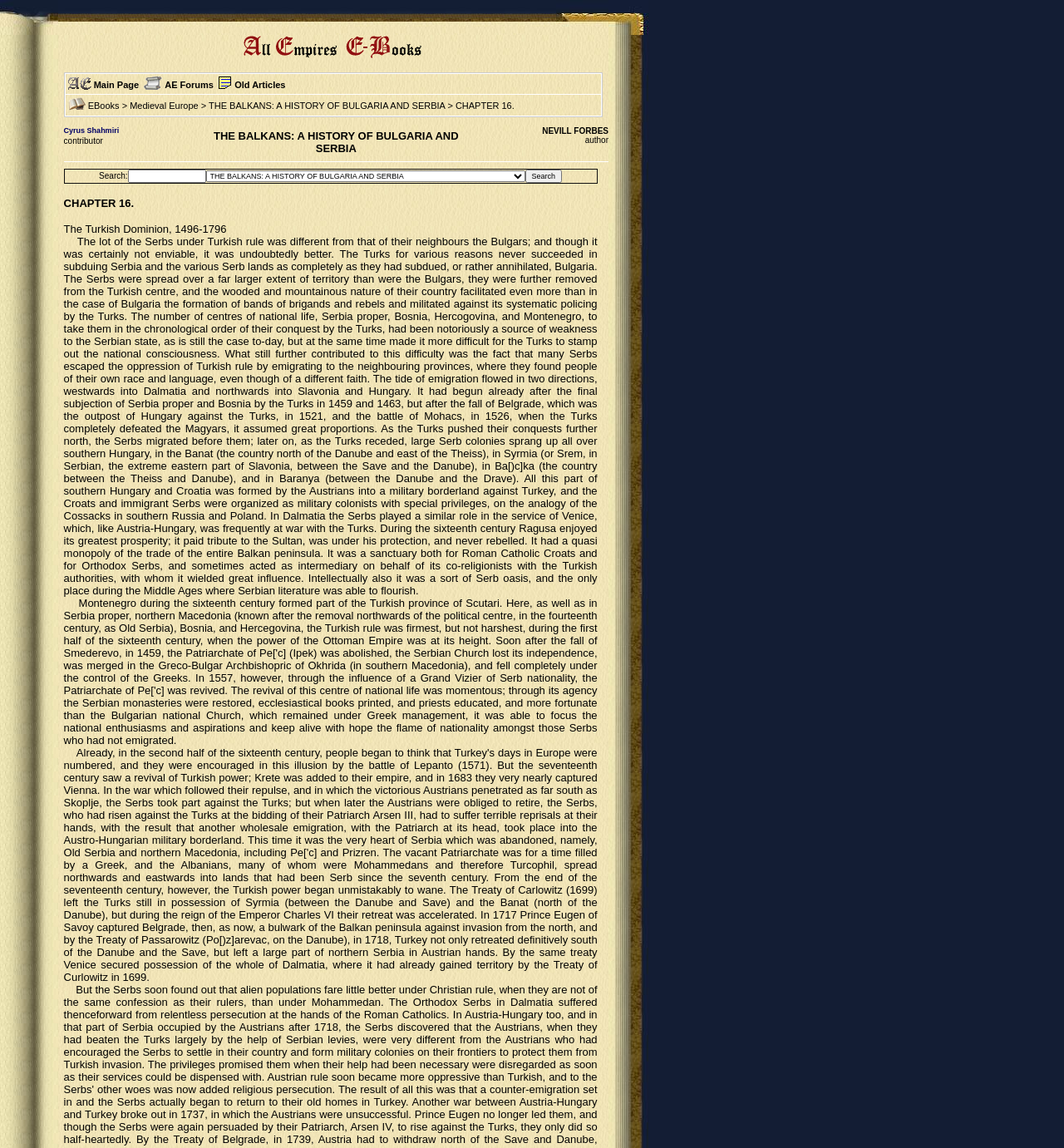What is the name of the book?
Kindly offer a comprehensive and detailed response to the question.

I found the answer by looking at the title of the webpage, which is 'THE BALKANS: A HISTORY OF BULGARIA AND SERBIA, CHAPTER 16. - All Empires - EBooks'. The book title is 'THE BALKANS: A HISTORY OF BULGARIA AND SERBIA'.